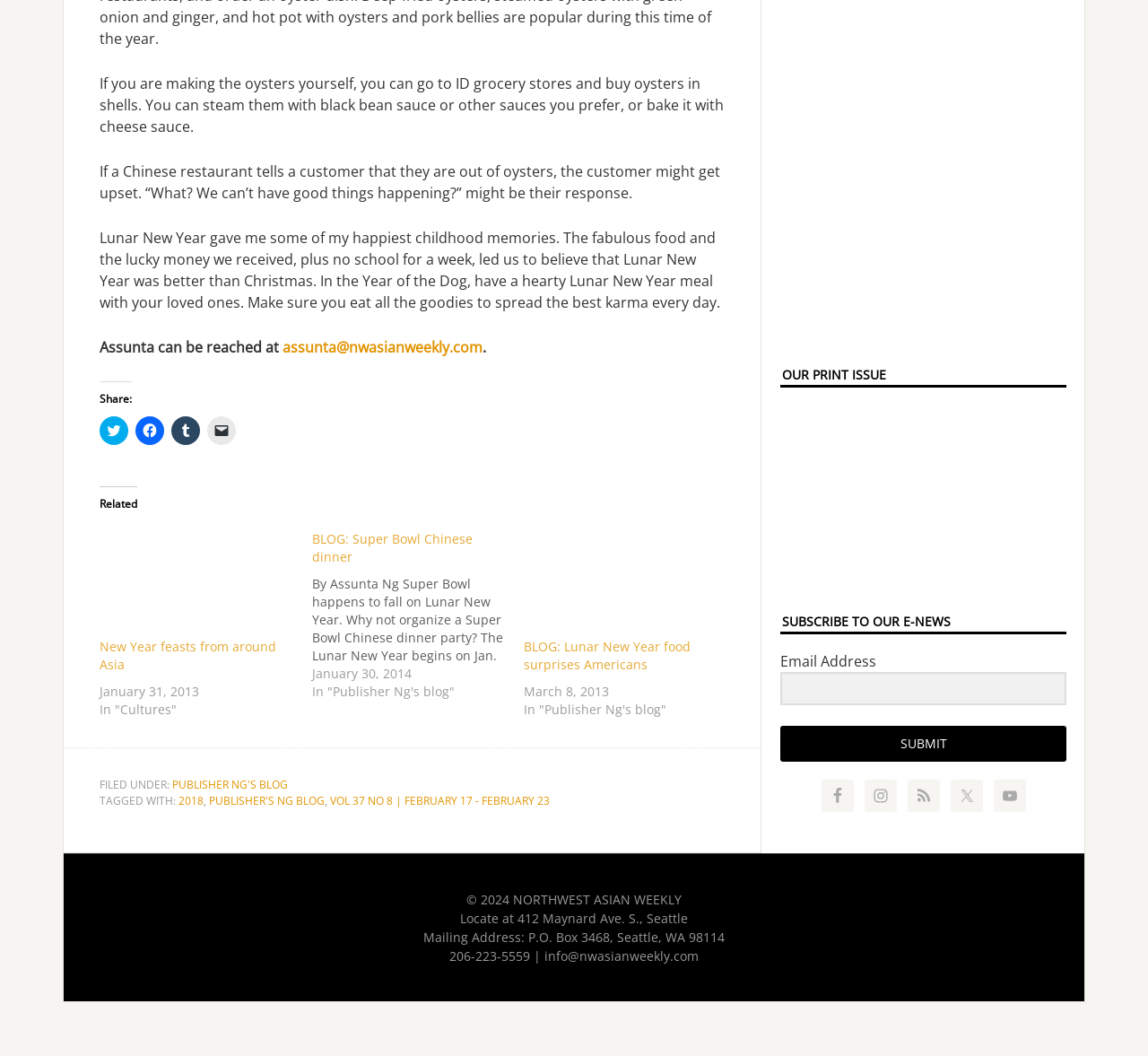What is the address of the Northwest Asian Weekly?
Please provide a single word or phrase based on the screenshot.

412 Maynard Ave. S., Seattle